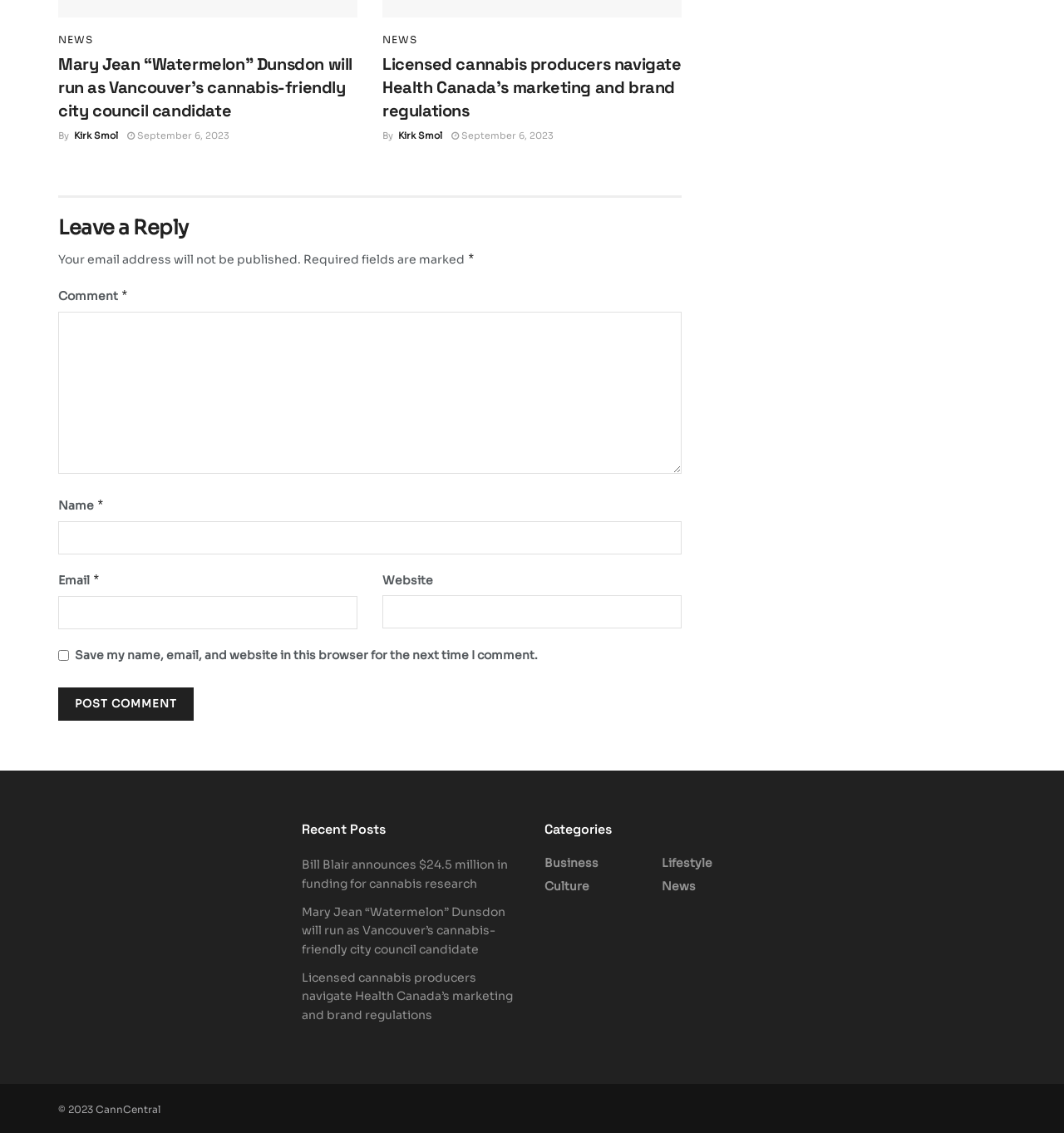Please locate the bounding box coordinates for the element that should be clicked to achieve the following instruction: "Click on the Post Comment button". Ensure the coordinates are given as four float numbers between 0 and 1, i.e., [left, top, right, bottom].

[0.055, 0.607, 0.182, 0.636]